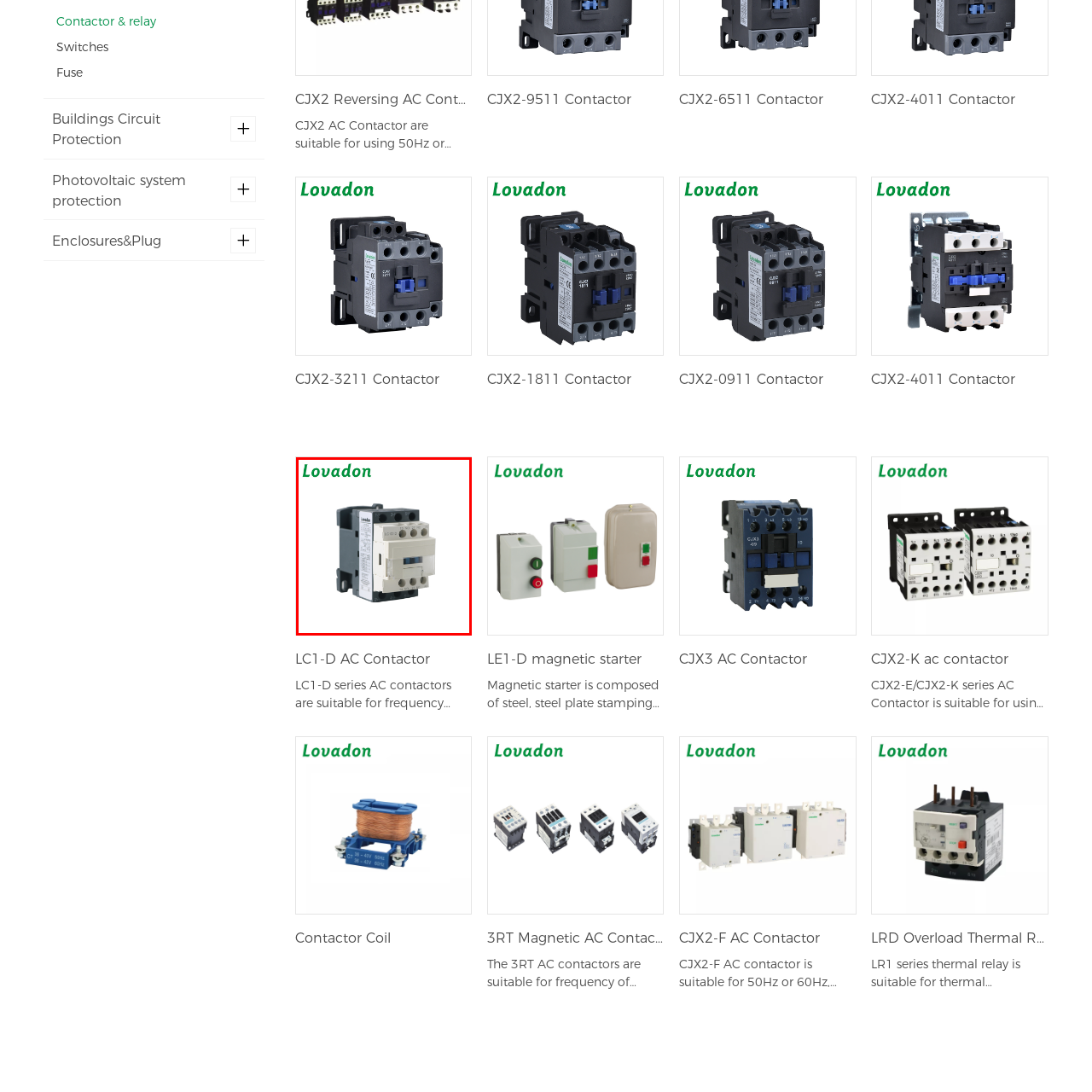What is the maximum rated insulation voltage of the LC1-D AC Contactor?
Take a look at the image highlighted by the red bounding box and provide a detailed answer to the question.

According to the caption, the LC1-D AC Contactor can handle rated insulation voltages of up to 660V, making it suitable for various control and automation environments.